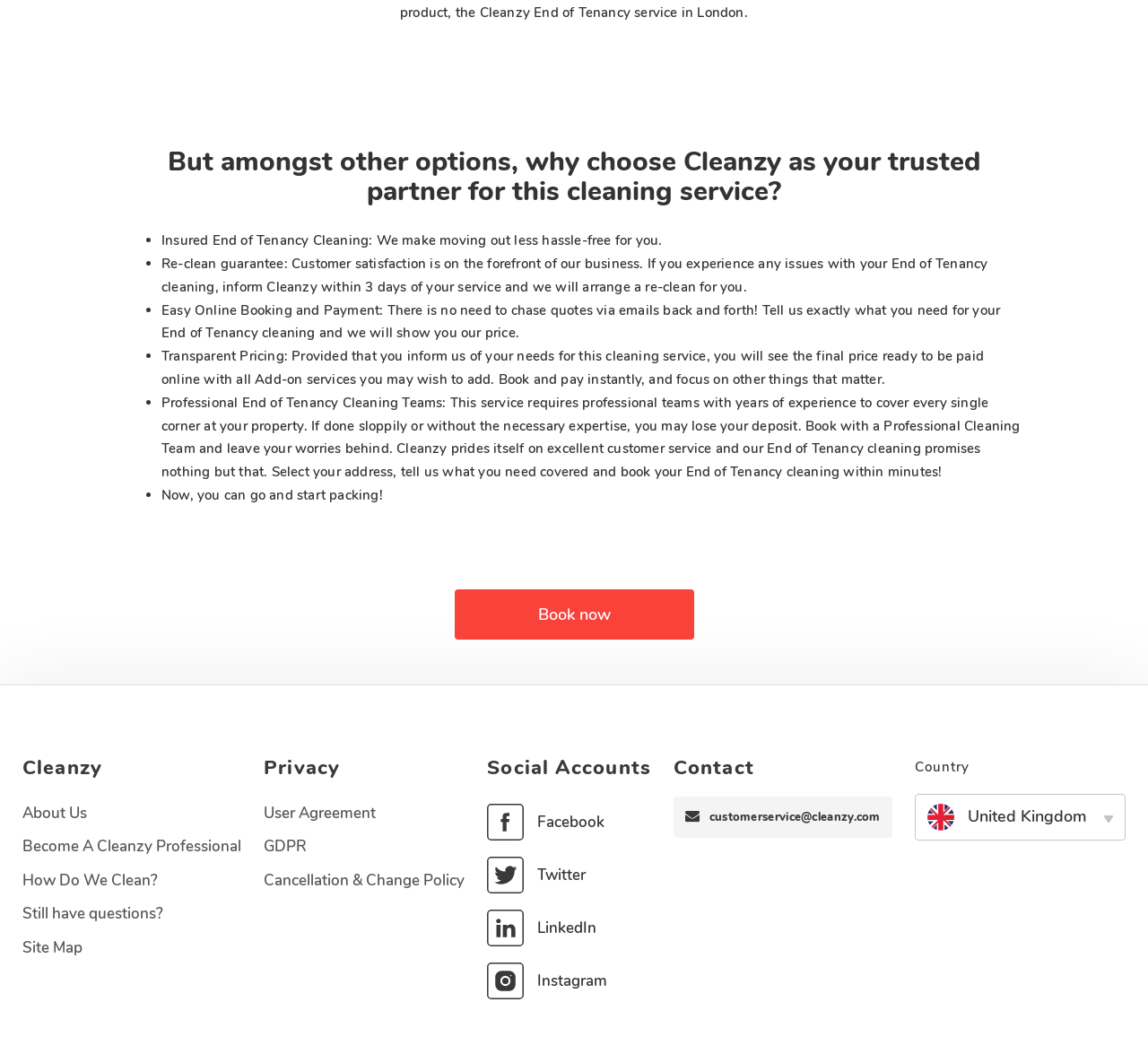Consider the image and give a detailed and elaborate answer to the question: 
How can customers book and pay for the service?

The webpage states that customers can book and pay for the End of Tenancy cleaning service online, with the option to add on additional services, as mentioned in the text 'Easy Online Booking and Payment'.